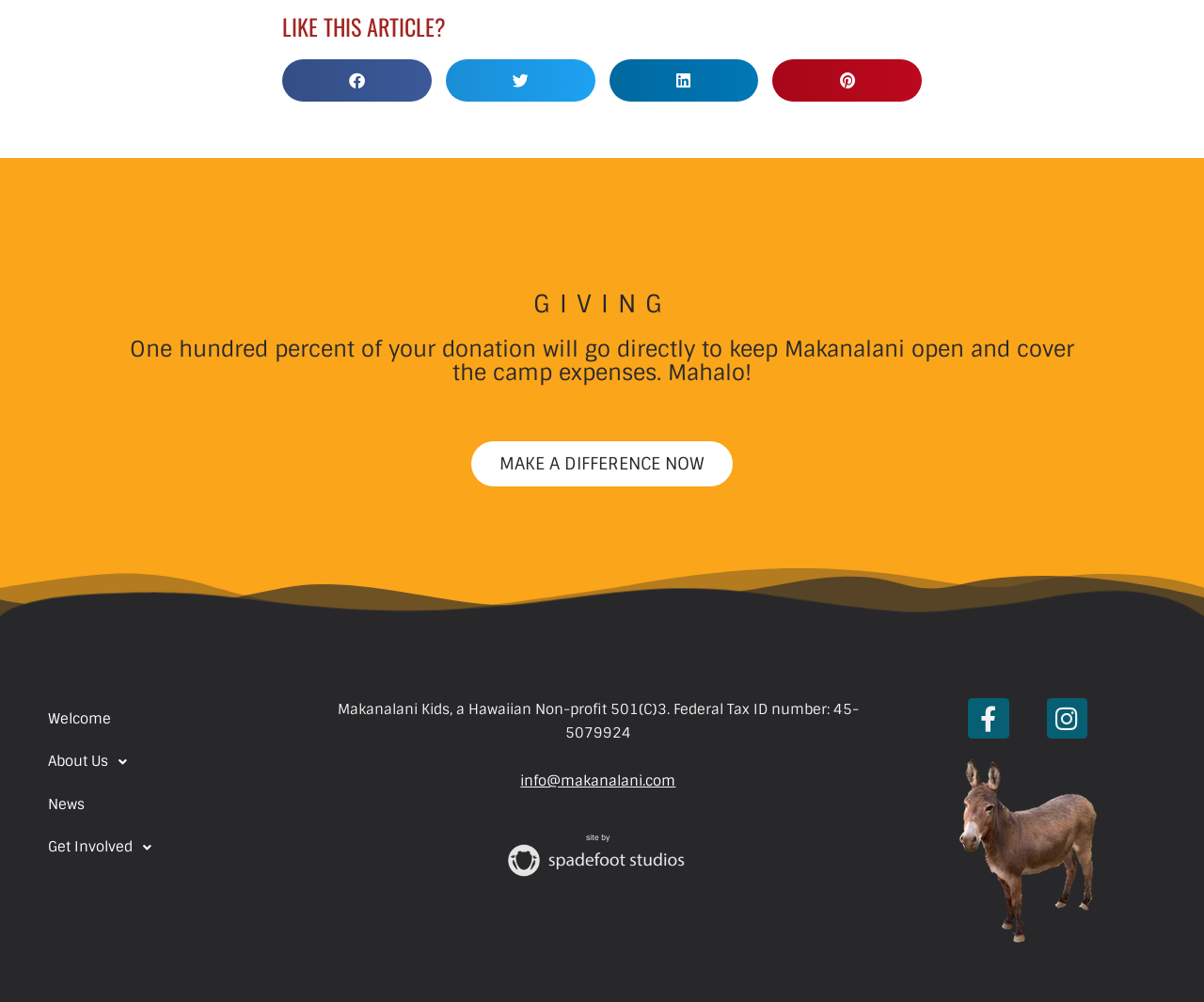Specify the bounding box coordinates for the region that must be clicked to perform the given instruction: "Make a difference now".

[0.391, 0.44, 0.609, 0.486]